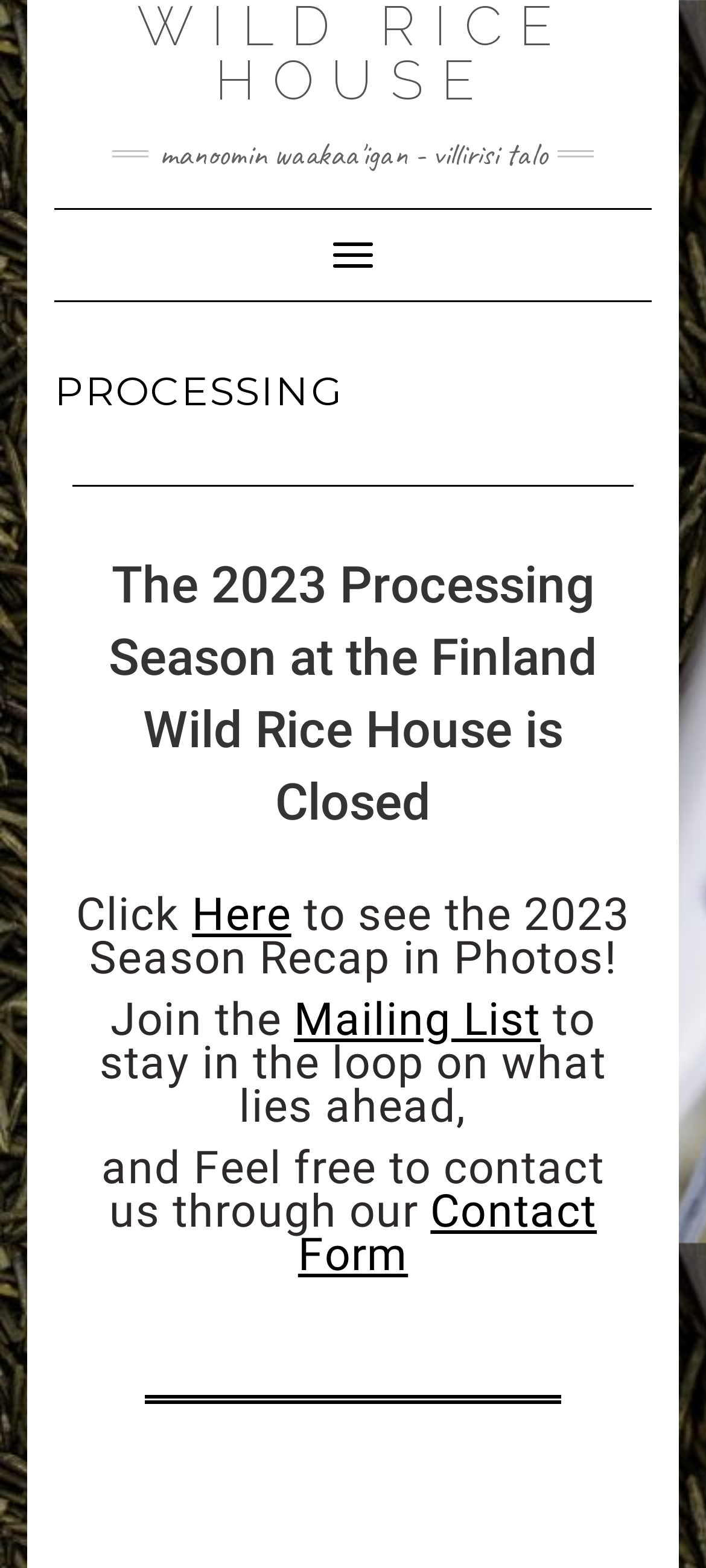Given the element description: "Here", predict the bounding box coordinates of this UI element. The coordinates must be four float numbers between 0 and 1, given as [left, top, right, bottom].

[0.272, 0.566, 0.413, 0.6]